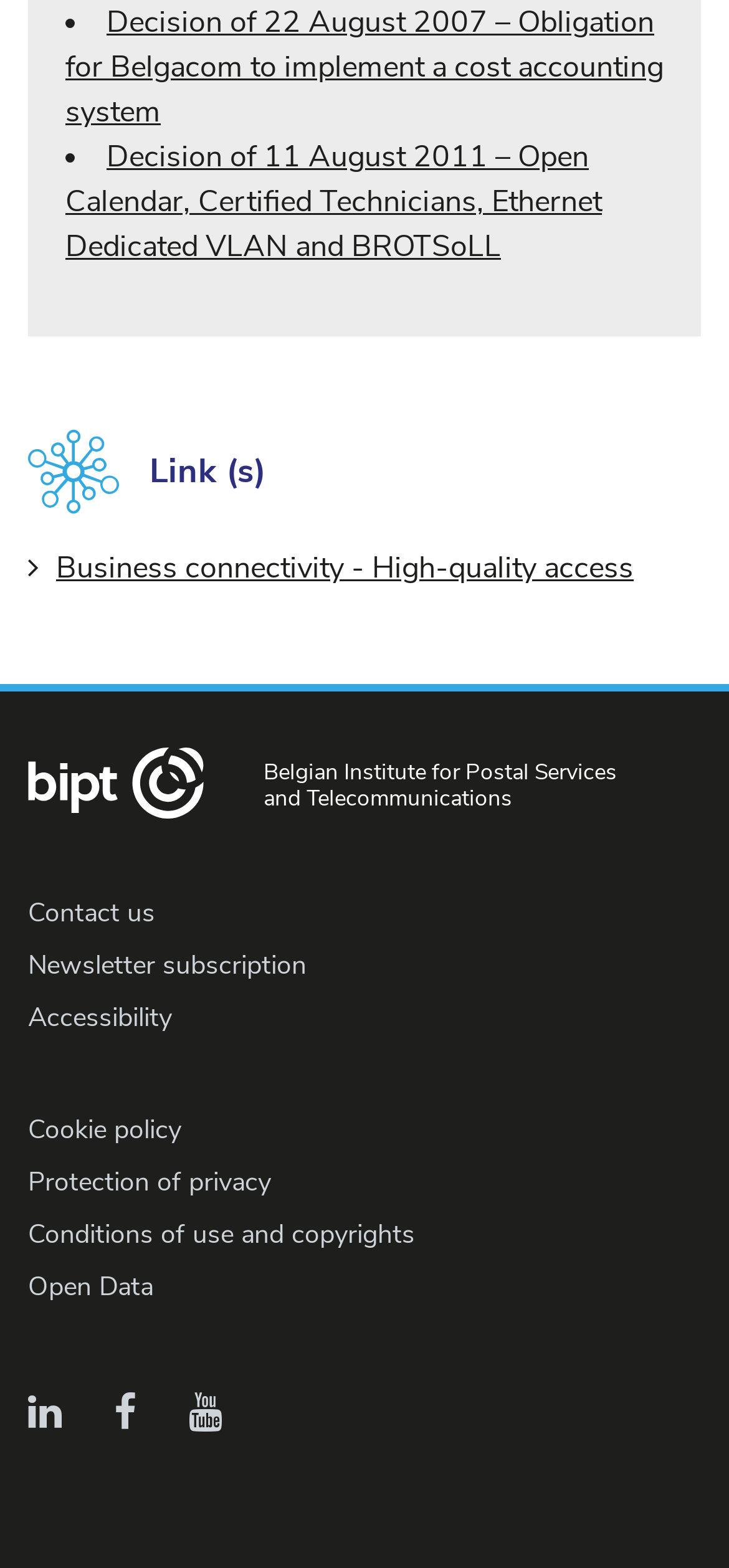Respond to the question below with a concise word or phrase:
What is the name of the institute?

Belgian Institute for Postal Services and Telecommunications